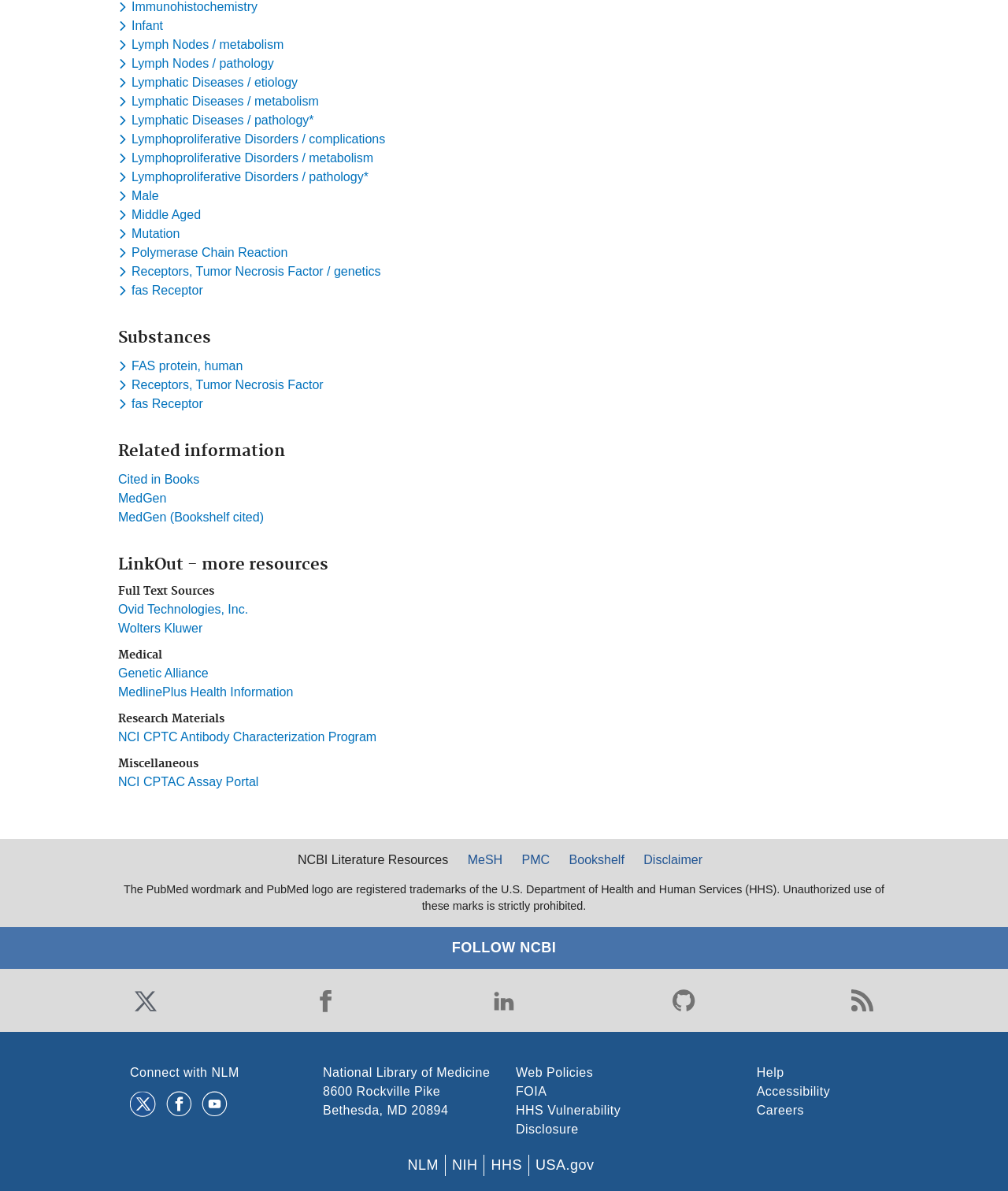Identify the bounding box coordinates of the section to be clicked to complete the task described by the following instruction: "Toggle dropdown menu for keyword Immunohistochemistry". The coordinates should be four float numbers between 0 and 1, formatted as [left, top, right, bottom].

[0.117, 0.0, 0.259, 0.012]